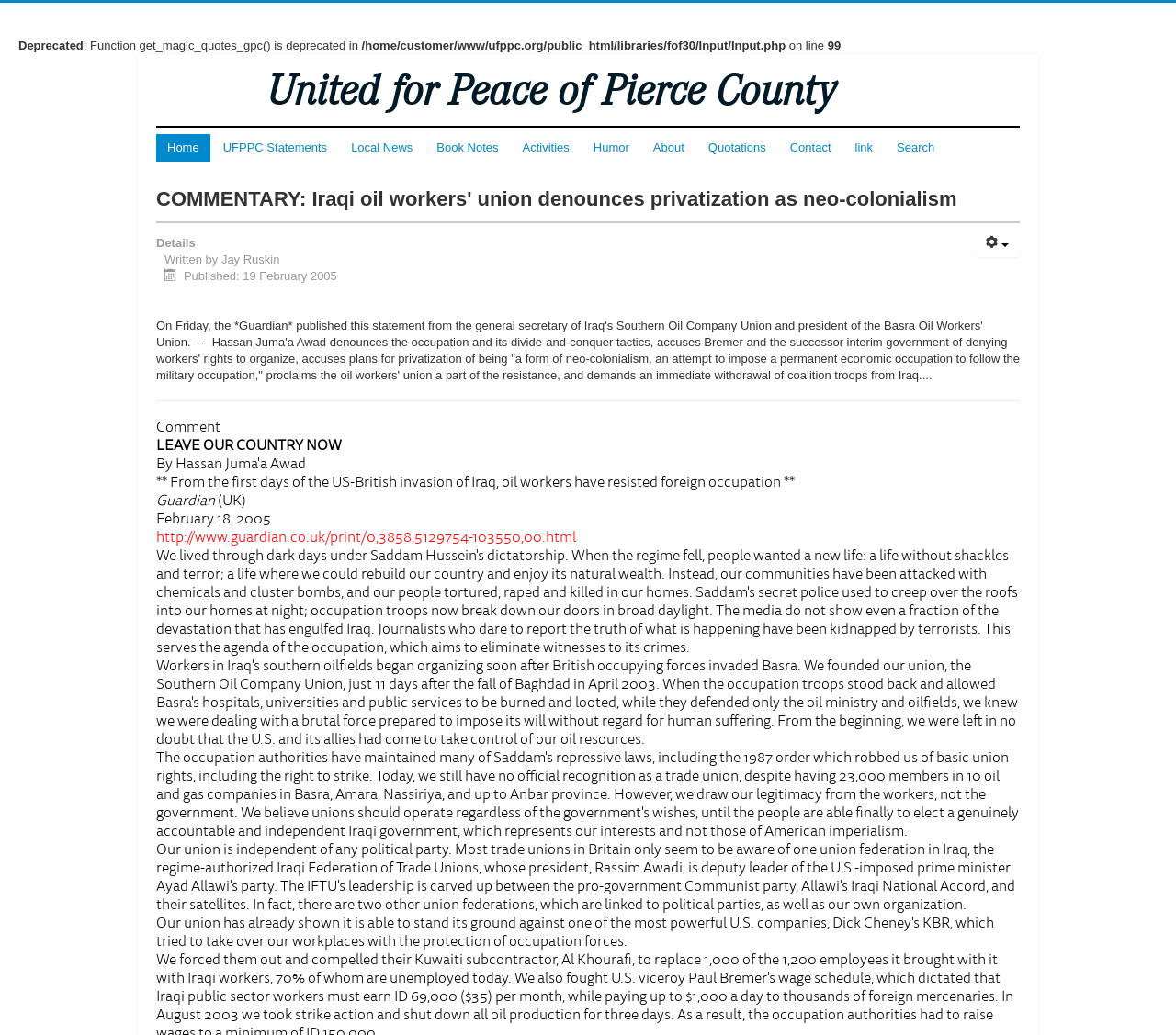How many links are in the top navigation menu?
Look at the screenshot and respond with a single word or phrase.

11